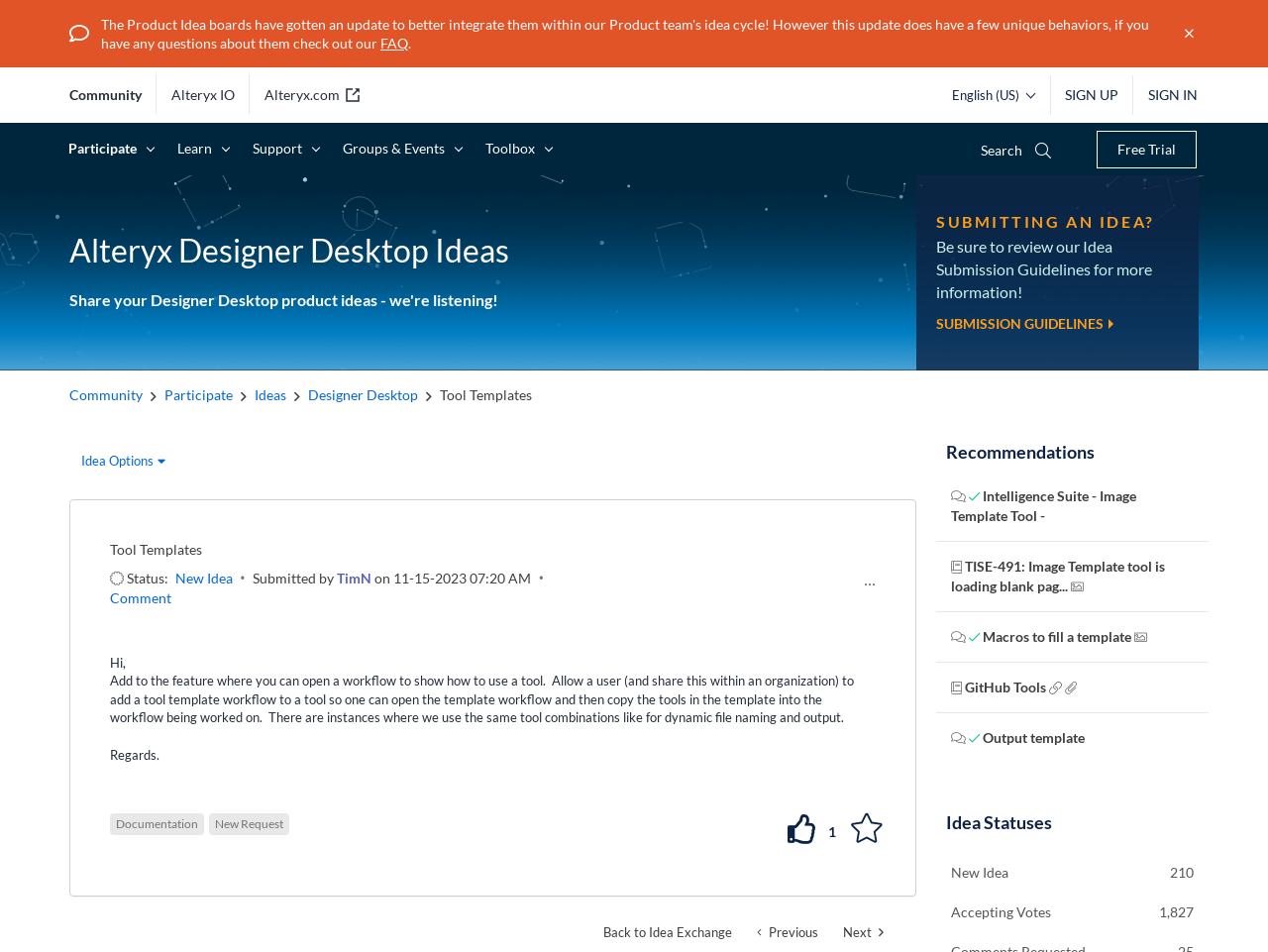Highlight the bounding box of the UI element that corresponds to this description: "New Request".

[0.165, 0.854, 0.228, 0.877]